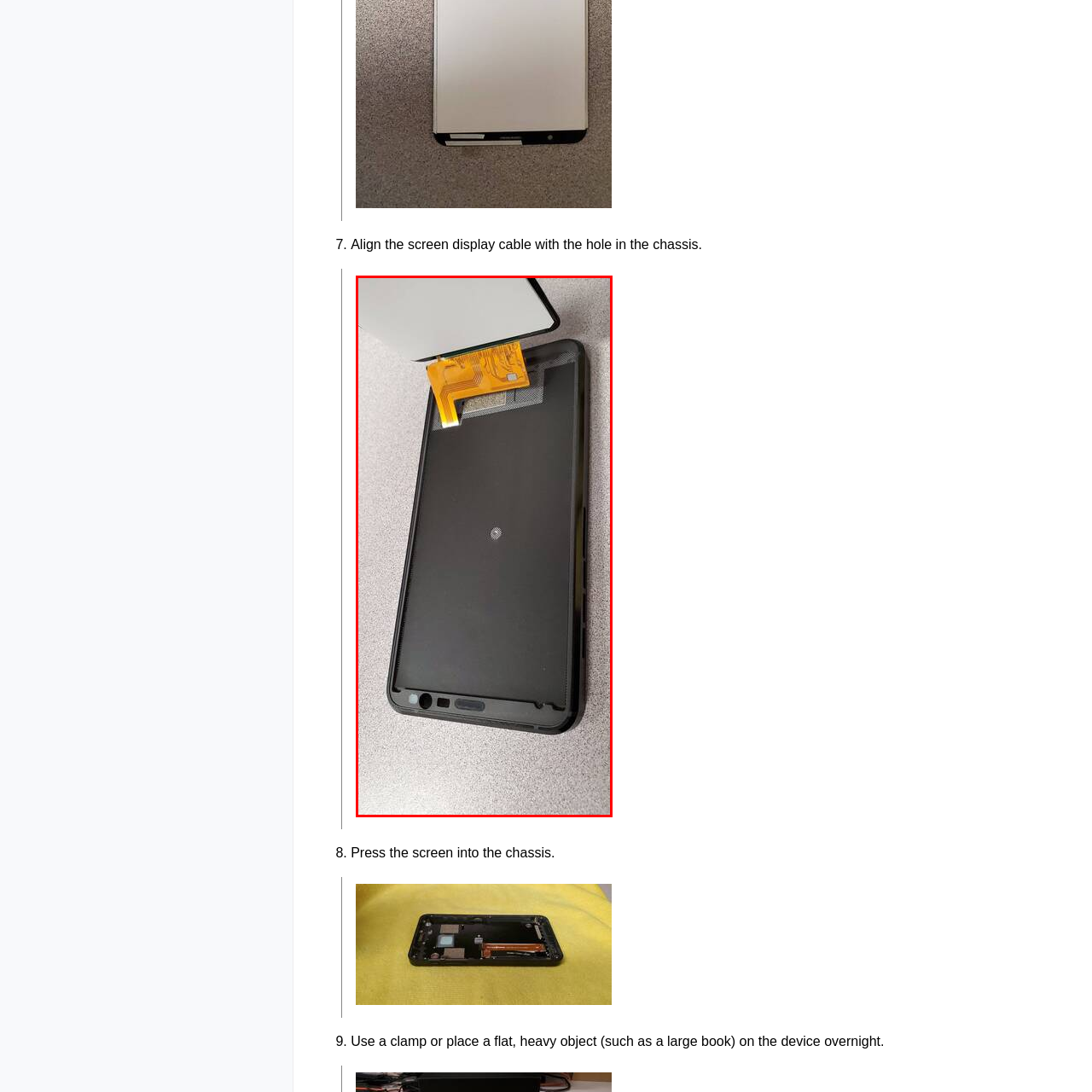Give a detailed account of the visual elements present in the image highlighted by the red border.

The image depicts a close-up view of a smartphone chassis with a flexible display cable aligned towards a designated connection point. The flexible cable, characterized by its yellow color and intricate circuit patterns, is positioned above the empty chassis, showcasing the preparation for assembly. This illustration emphasizes the importance of aligning the screen display cable properly with the hole in the chassis, a critical step in the device assembly process. The surface on which the smartphone rests appears to be a smooth tabletop, providing a neutral backdrop that enhances the focus on the components involved in the assembly.